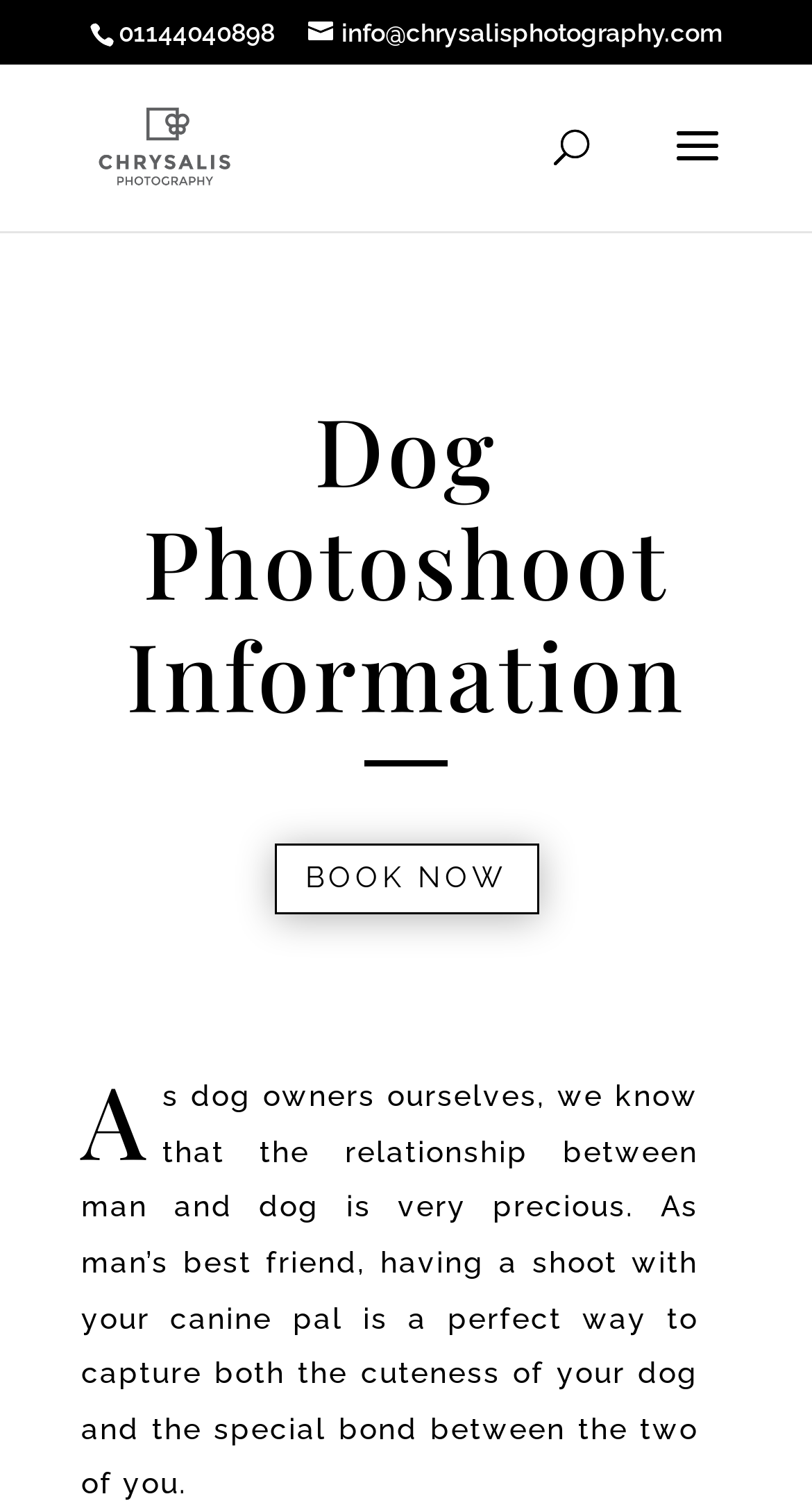From the image, can you give a detailed response to the question below:
How can I book a photoshoot?

I found the 'BOOK NOW' button by looking at the link element that is prominently displayed on the page, which suggests that it is the way to book a photoshoot.